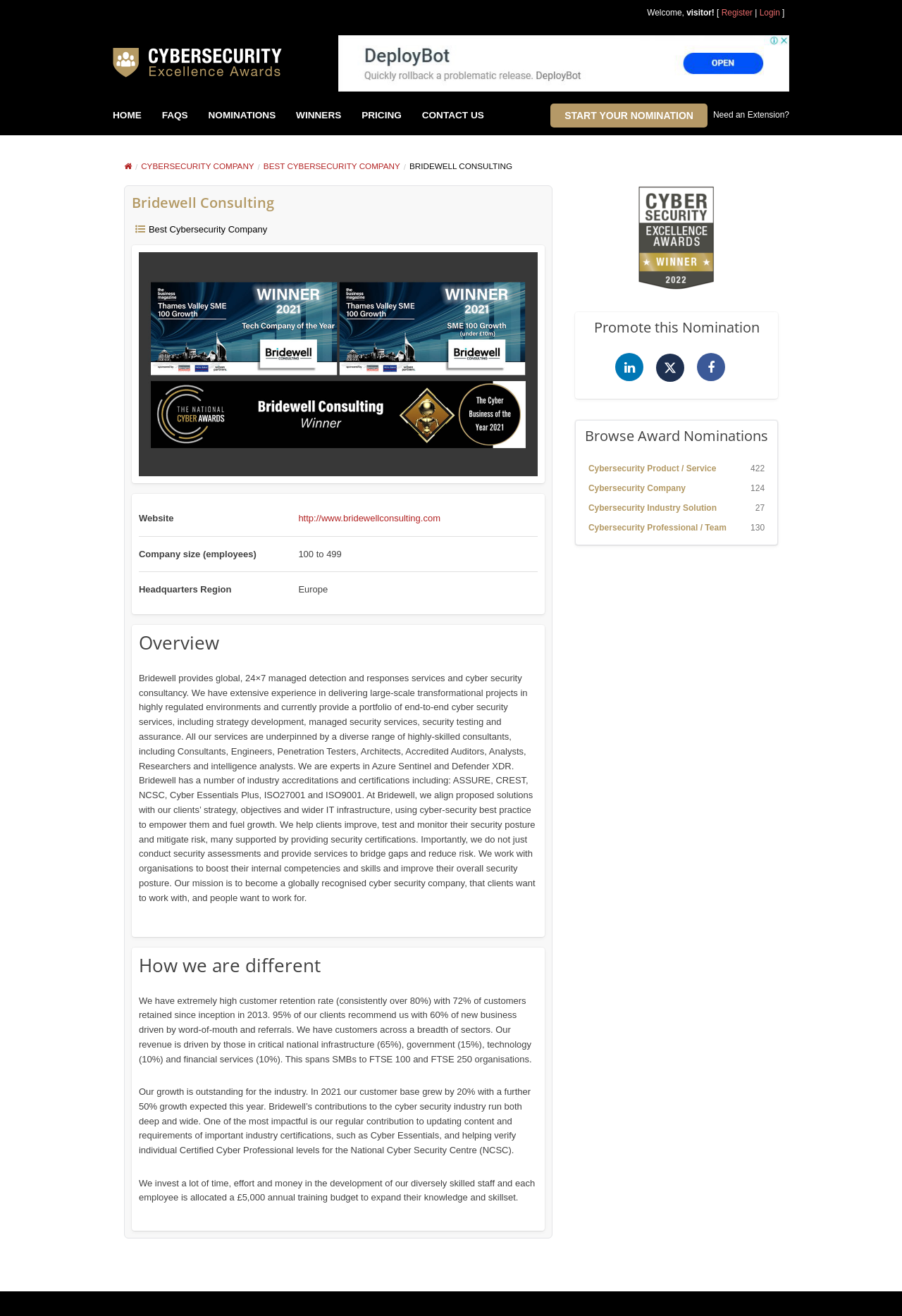What is the annual training budget allocated to each Bridewell employee?
Please ensure your answer to the question is detailed and covers all necessary aspects.

According to the webpage, Bridewell invests a lot of time, effort, and money in the development of its diversely skilled staff, and each employee is allocated a £5,000 annual training budget to expand their knowledge and skillset.